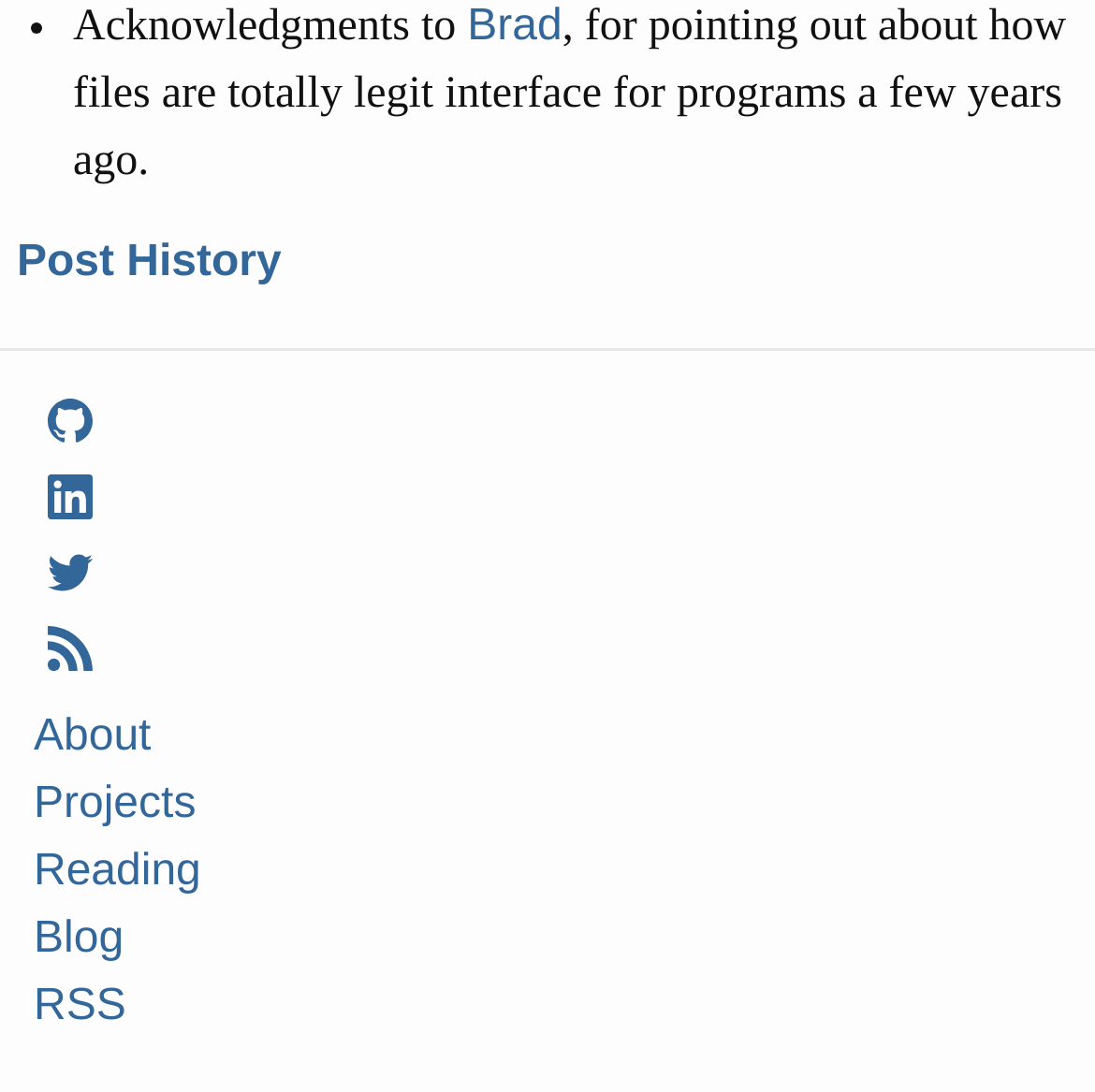Locate the bounding box coordinates of the element that needs to be clicked to carry out the instruction: "Read the post 'Ways to be Happy in Trying Times'". The coordinates should be given as four float numbers ranging from 0 to 1, i.e., [left, top, right, bottom].

None